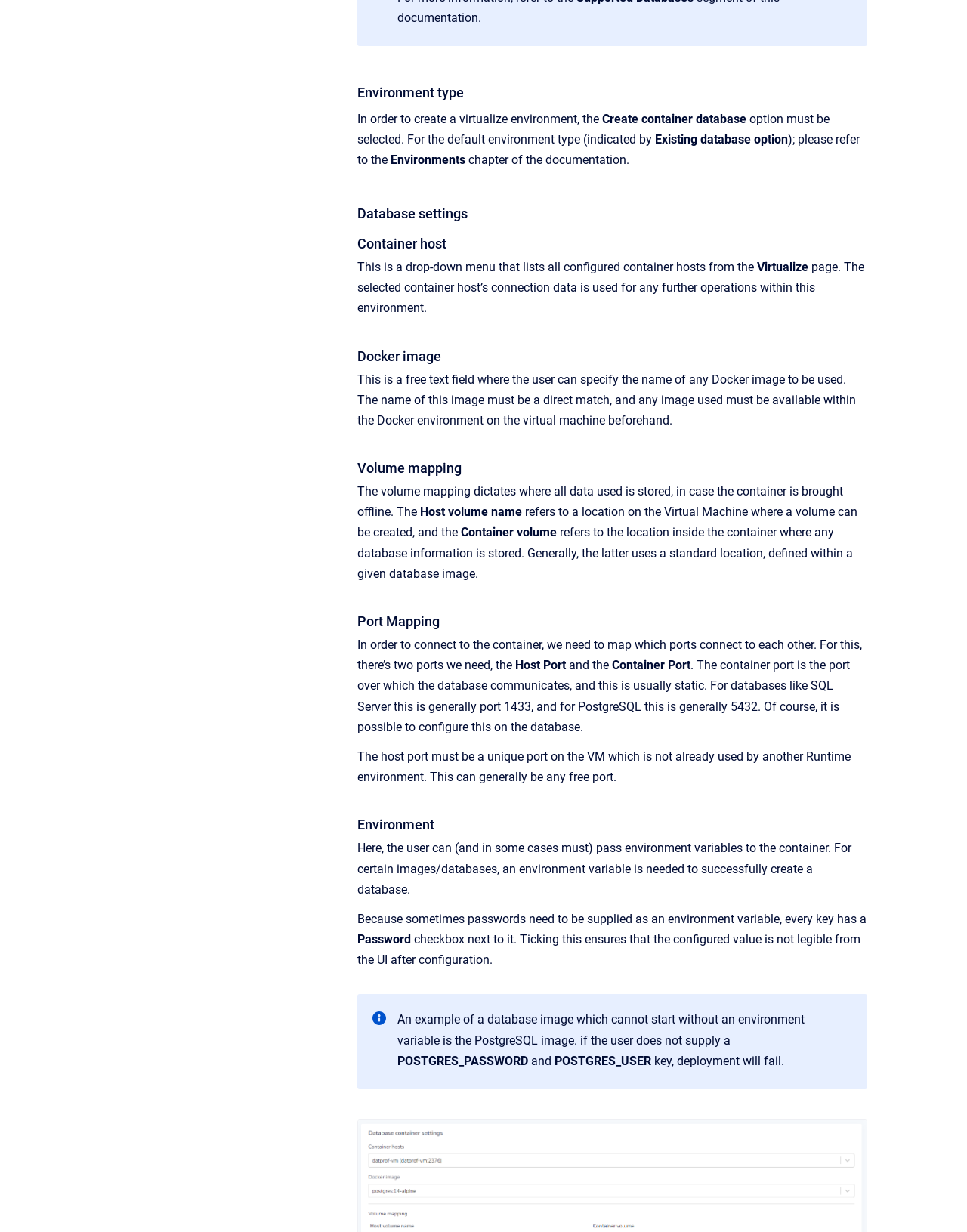Find the bounding box coordinates for the element that must be clicked to complete the instruction: "Open the environment variable settings". The coordinates should be four float numbers between 0 and 1, indicated as [left, top, right, bottom].

[0.875, 0.911, 0.894, 0.926]